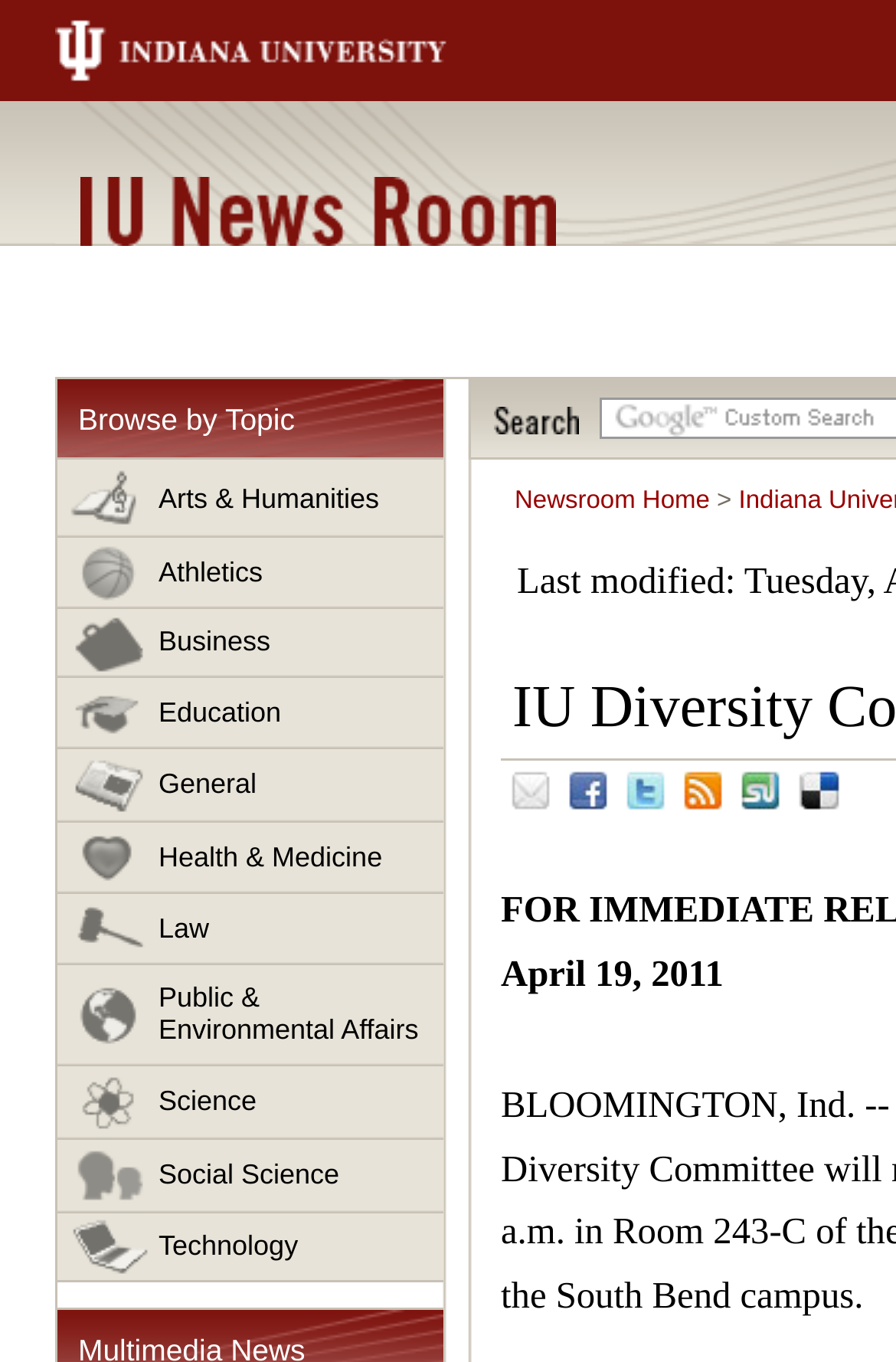Please provide a detailed answer to the question below by examining the image:
What social media platforms are available?

The answer can be found by looking at the bottom-right corner of the webpage, where the links to various social media platforms such as Facebook, Twitter, and StumbleUpon are located.